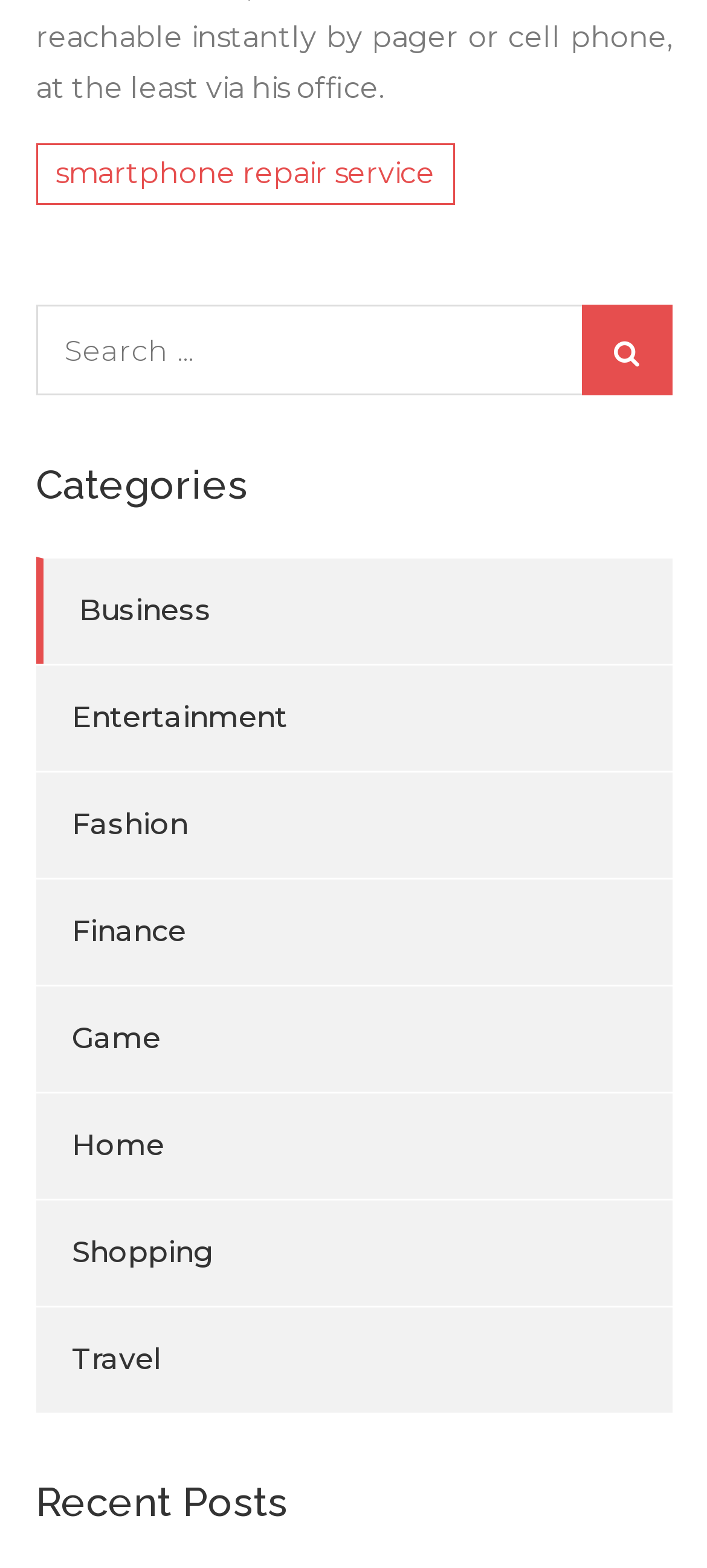Locate the bounding box coordinates of the clickable region to complete the following instruction: "Click on the 'Search' button."

[0.822, 0.195, 0.95, 0.253]